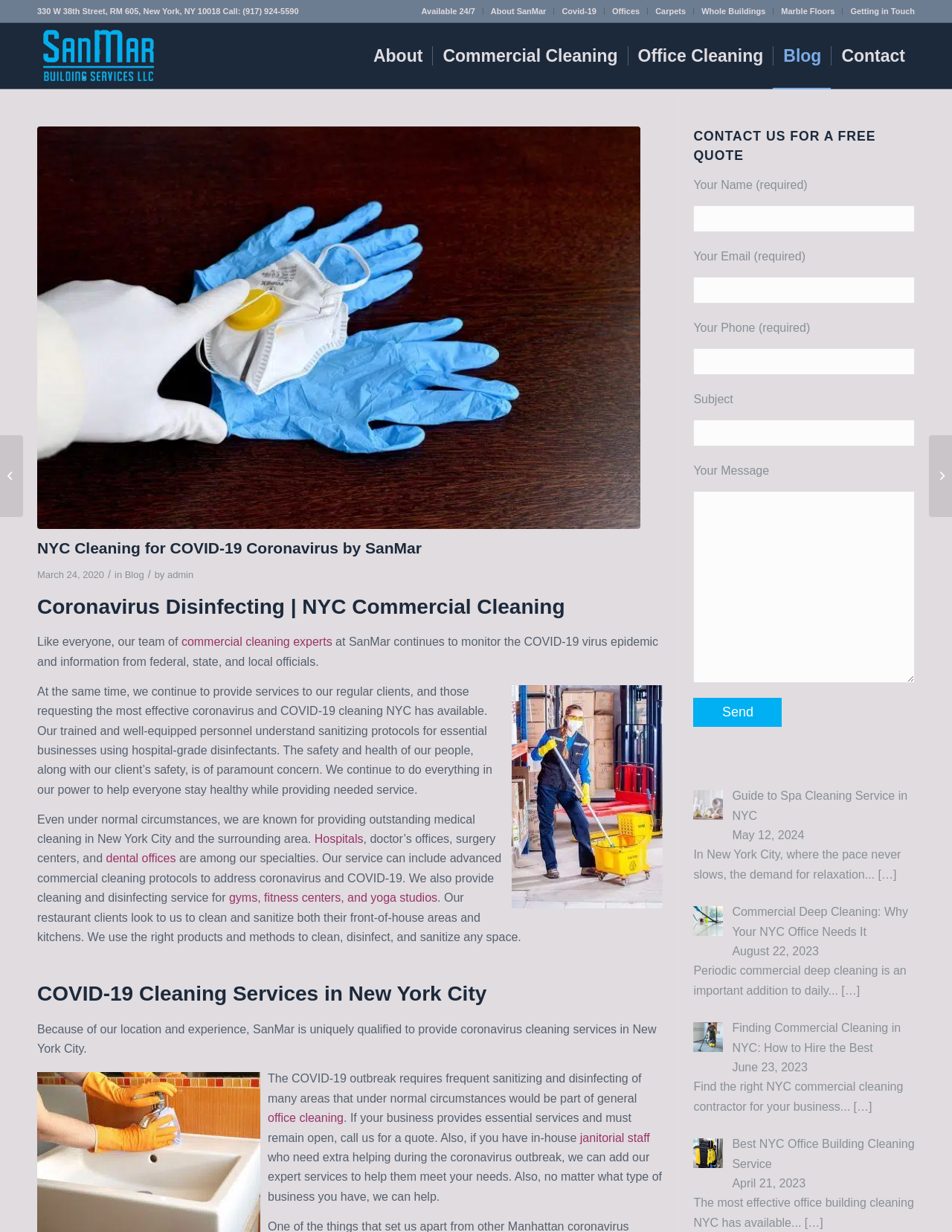Identify the bounding box coordinates for the element that needs to be clicked to fulfill this instruction: "Read the 'Vineyard erosion rules effort restarts' article". Provide the coordinates in the format of four float numbers between 0 and 1: [left, top, right, bottom].

None